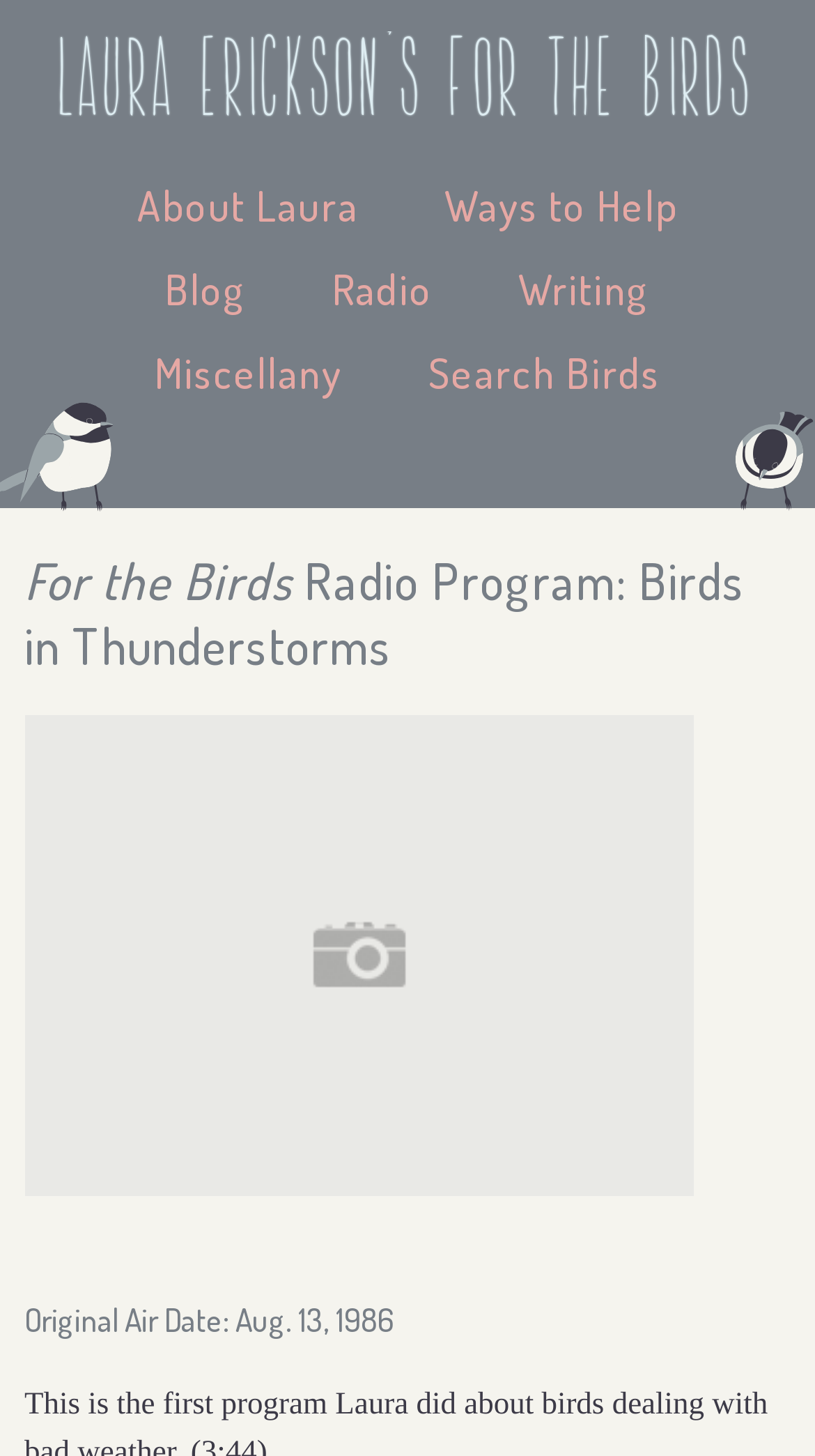Please specify the bounding box coordinates of the clickable section necessary to execute the following command: "listen to the radio program".

[0.362, 0.17, 0.577, 0.227]